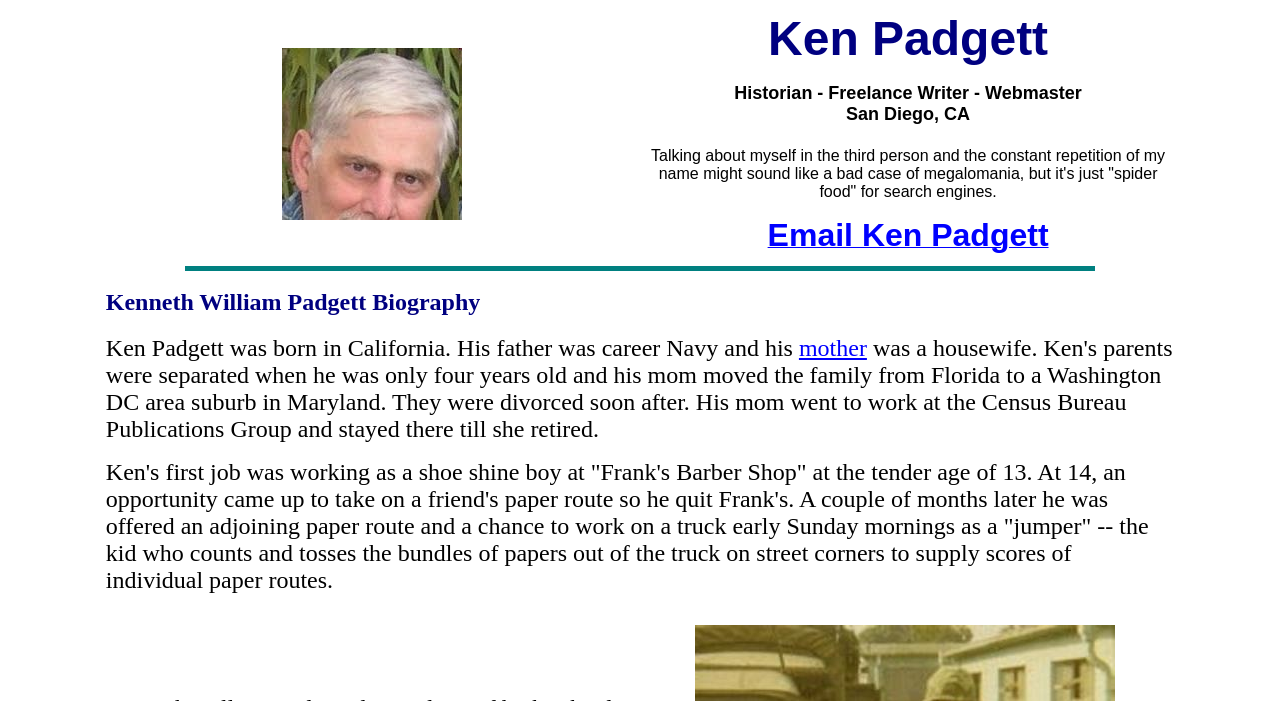Reply to the question with a brief word or phrase: Where did Ken Padgett's mother work?

Census Bureau Publications Group